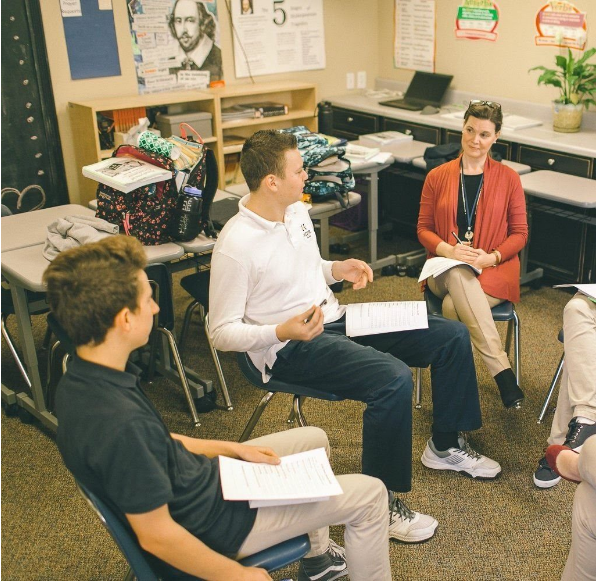Answer in one word or a short phrase: 
What type of environment is this?

Classroom